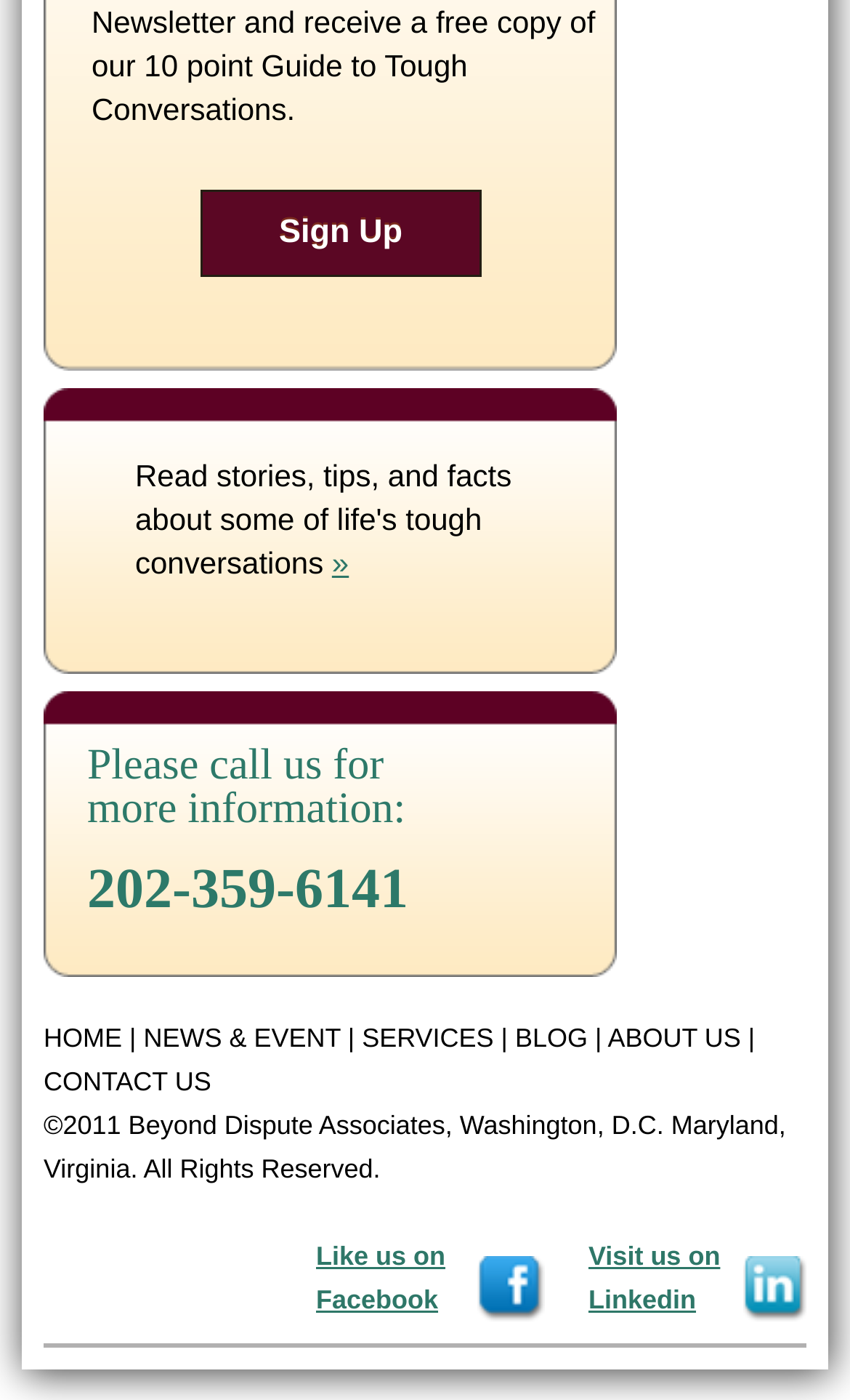Find the bounding box coordinates of the element to click in order to complete the given instruction: "Call for more information."

[0.051, 0.597, 0.726, 0.651]